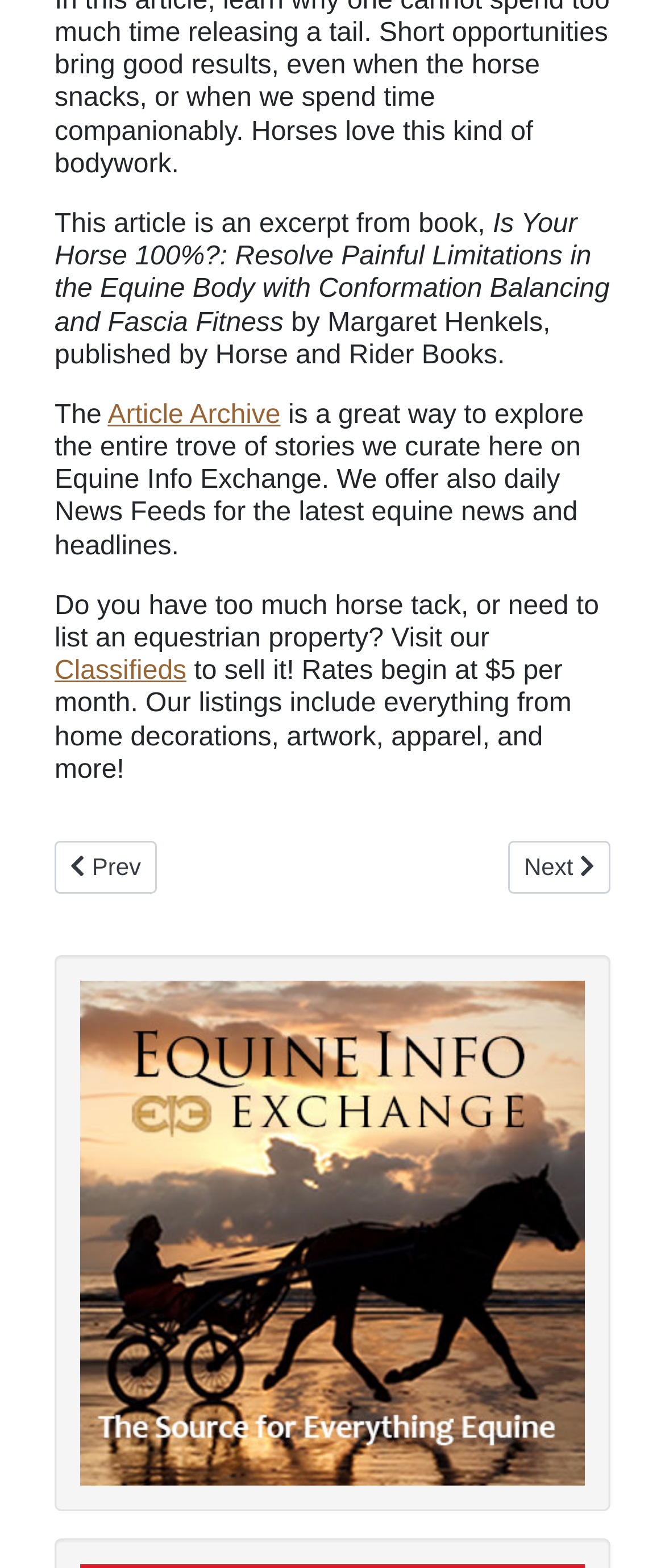Find the UI element described as: "Article Archive" and predict its bounding box coordinates. Ensure the coordinates are four float numbers between 0 and 1, [left, top, right, bottom].

[0.162, 0.256, 0.422, 0.274]